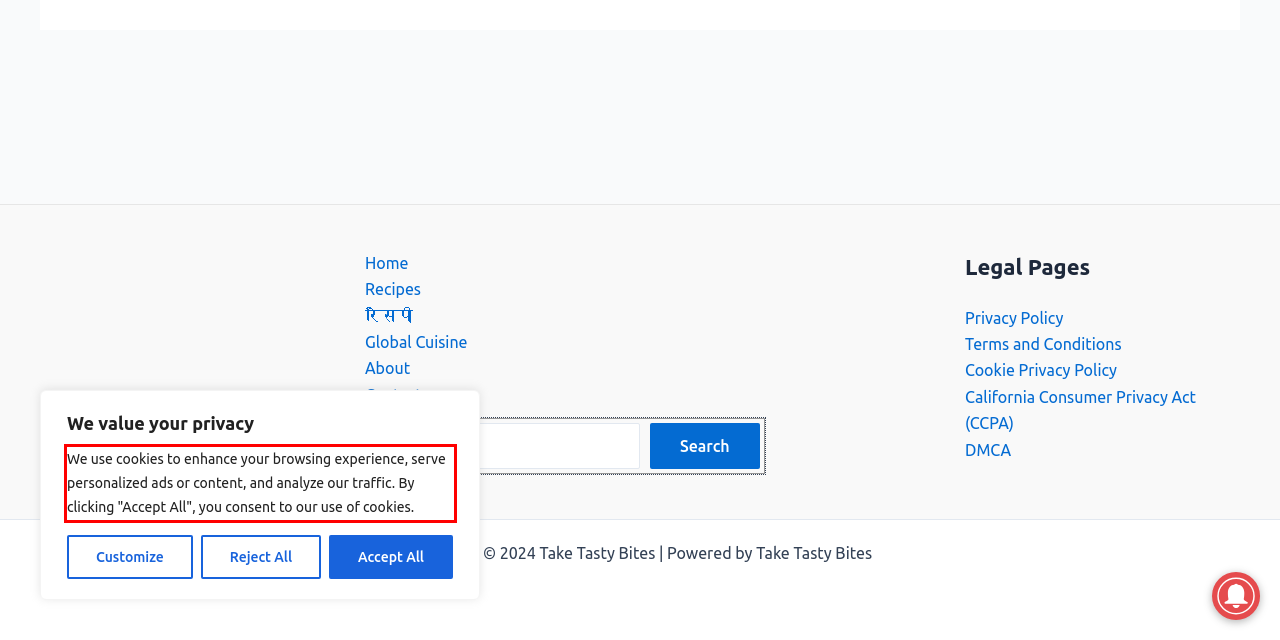Perform OCR on the text inside the red-bordered box in the provided screenshot and output the content.

We use cookies to enhance your browsing experience, serve personalized ads or content, and analyze our traffic. By clicking "Accept All", you consent to our use of cookies.